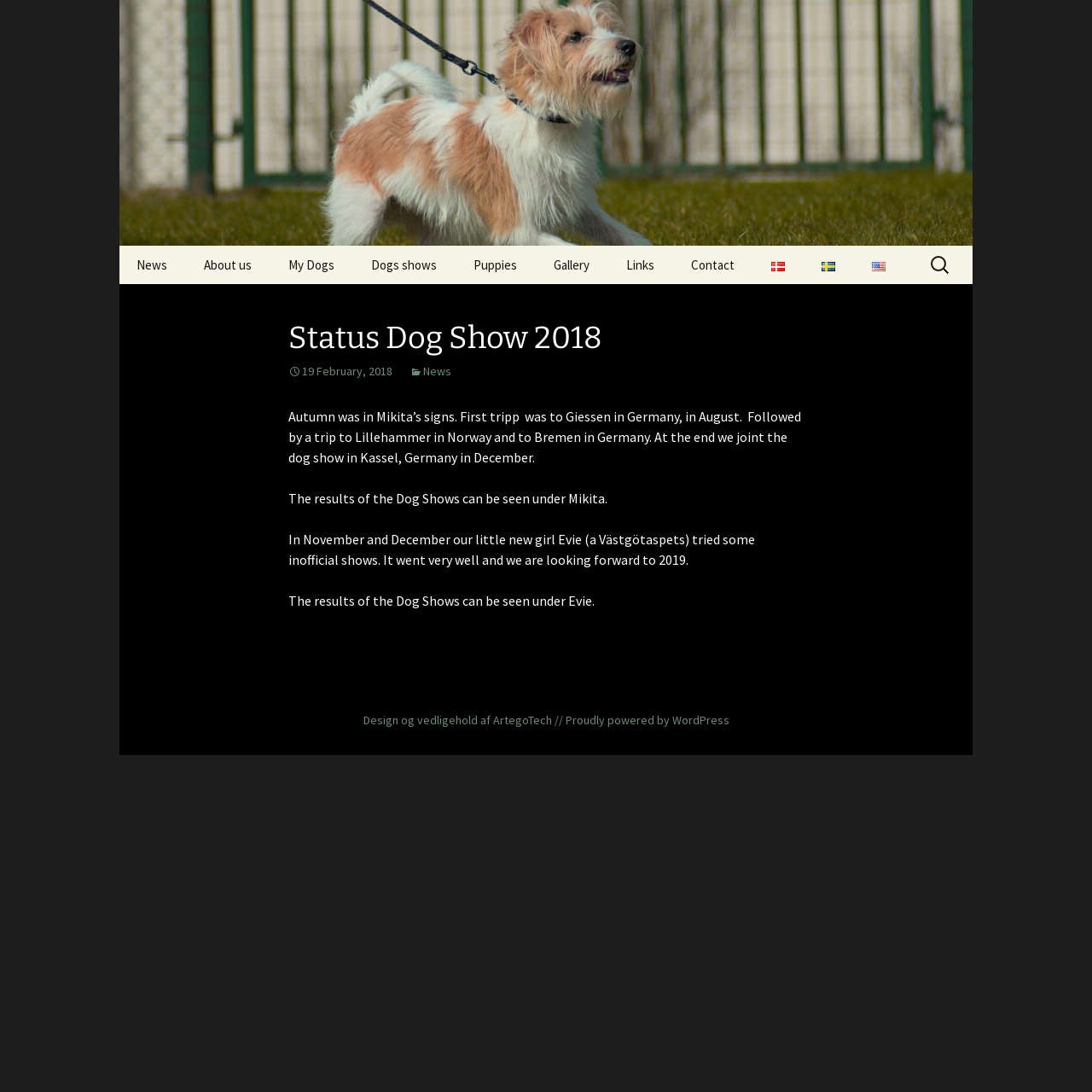What is the name of the kennel?
Look at the image and respond with a one-word or short-phrase answer.

Kennel Baleyco